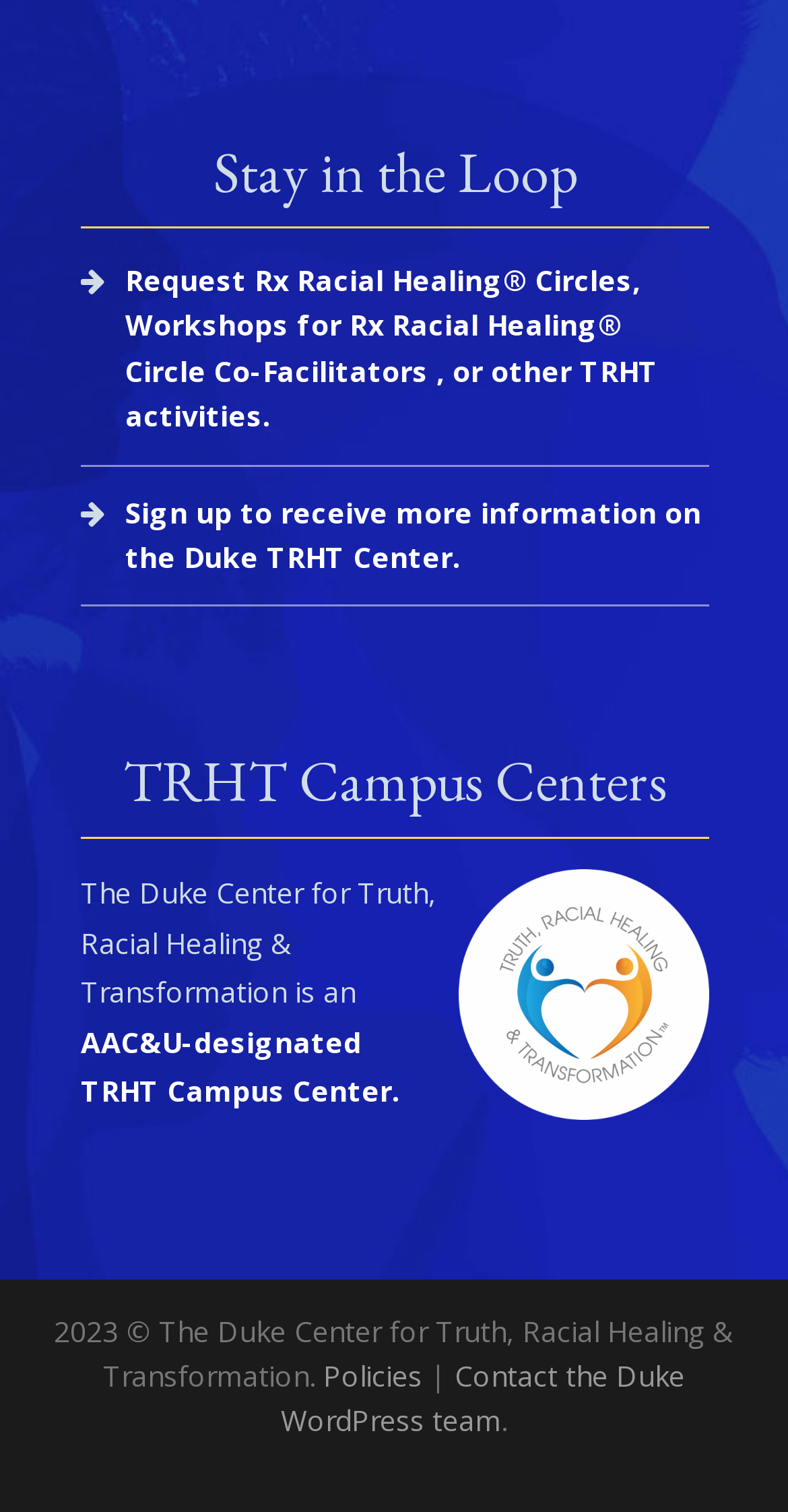What is the organization that designated the Duke Center as a TRHT Campus Center? Analyze the screenshot and reply with just one word or a short phrase.

AAC&U